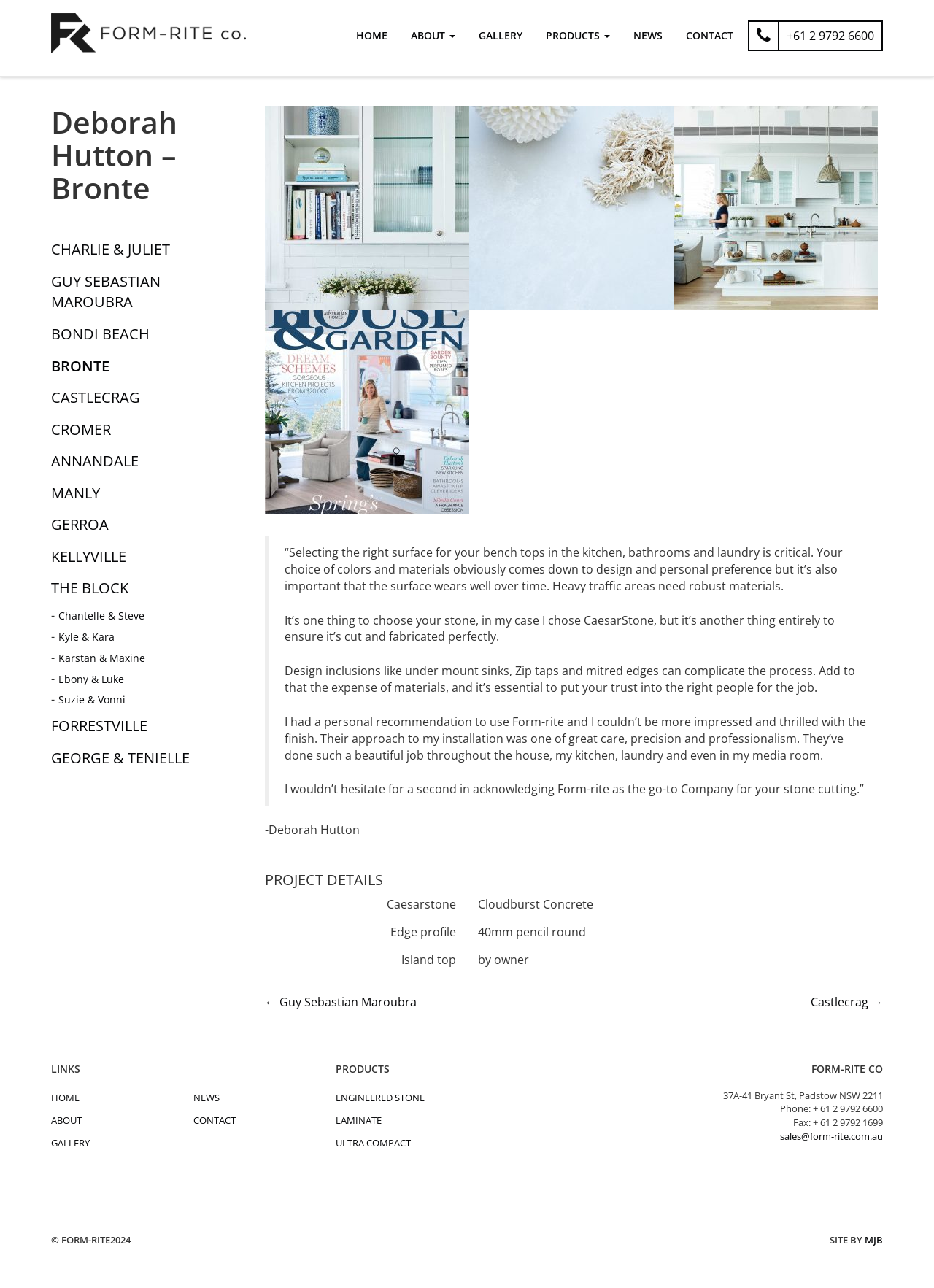Determine the bounding box coordinates of the clickable element to complete this instruction: "Navigate to the ABOUT page". Provide the coordinates in the format of four float numbers between 0 and 1, [left, top, right, bottom].

[0.427, 0.016, 0.5, 0.04]